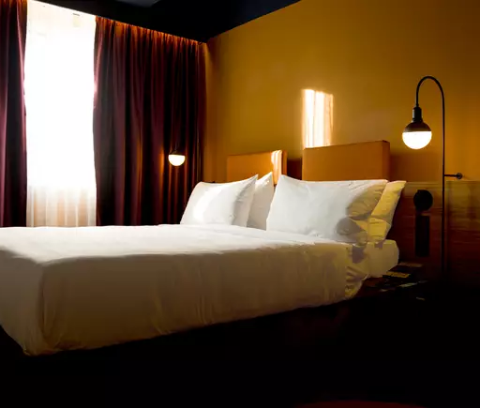Provide an in-depth description of the image you see.

A serene and inviting view of a Deluxe King Room showcases a beautifully made double bed adorned with plush white pillows and a soft, inviting comforter. The room is bathed in warm light streaming through a window, where sheer curtains gently filter the sunlight, creating an atmosphere of calm and relaxation. Dark, rich curtains frame the window, adding a touch of elegance and privacy. To either side of the bed, stylish bedside lamps emit a soft glow, enhancing the cozy ambiance. The room's warm color palette, natural materials, and thoughtful design combine to form a tranquil retreat, perfect for unwinding and rejuvenating.